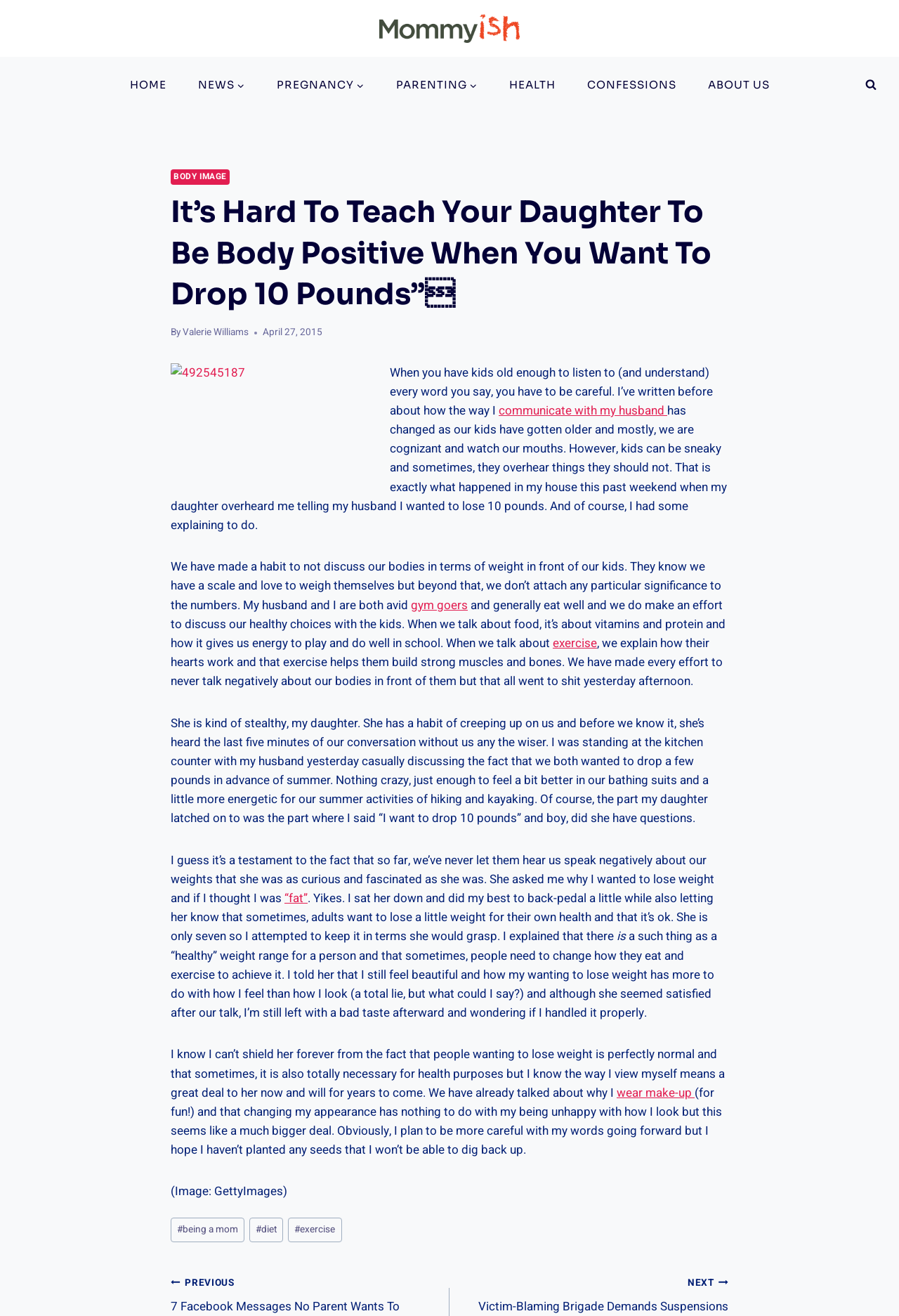How old is the author's daughter?
Based on the screenshot, give a detailed explanation to answer the question.

The author's daughter's age can be found in the article section, where it says 'She is only seven...' with a bounding box of [0.19, 0.647, 0.795, 0.689].